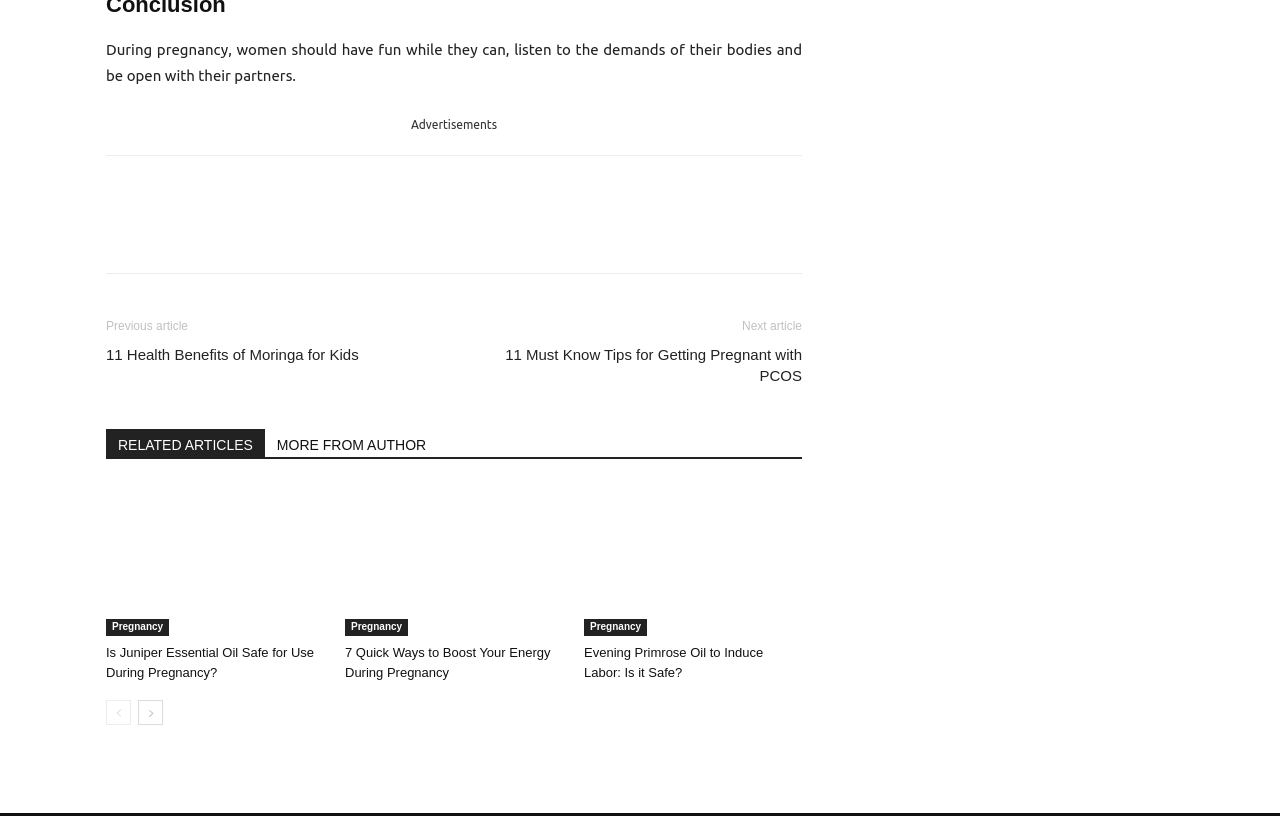Please analyze the image and provide a thorough answer to the question:
What is the purpose of the links at the bottom of the page?

The links at the bottom of the page, including 'prev-page' and 'next-page', seem to be navigation links that allow users to move to previous or next pages of the website. This suggests that the webpage is part of a larger collection of articles or resources, and the links provide a way to browse through them.